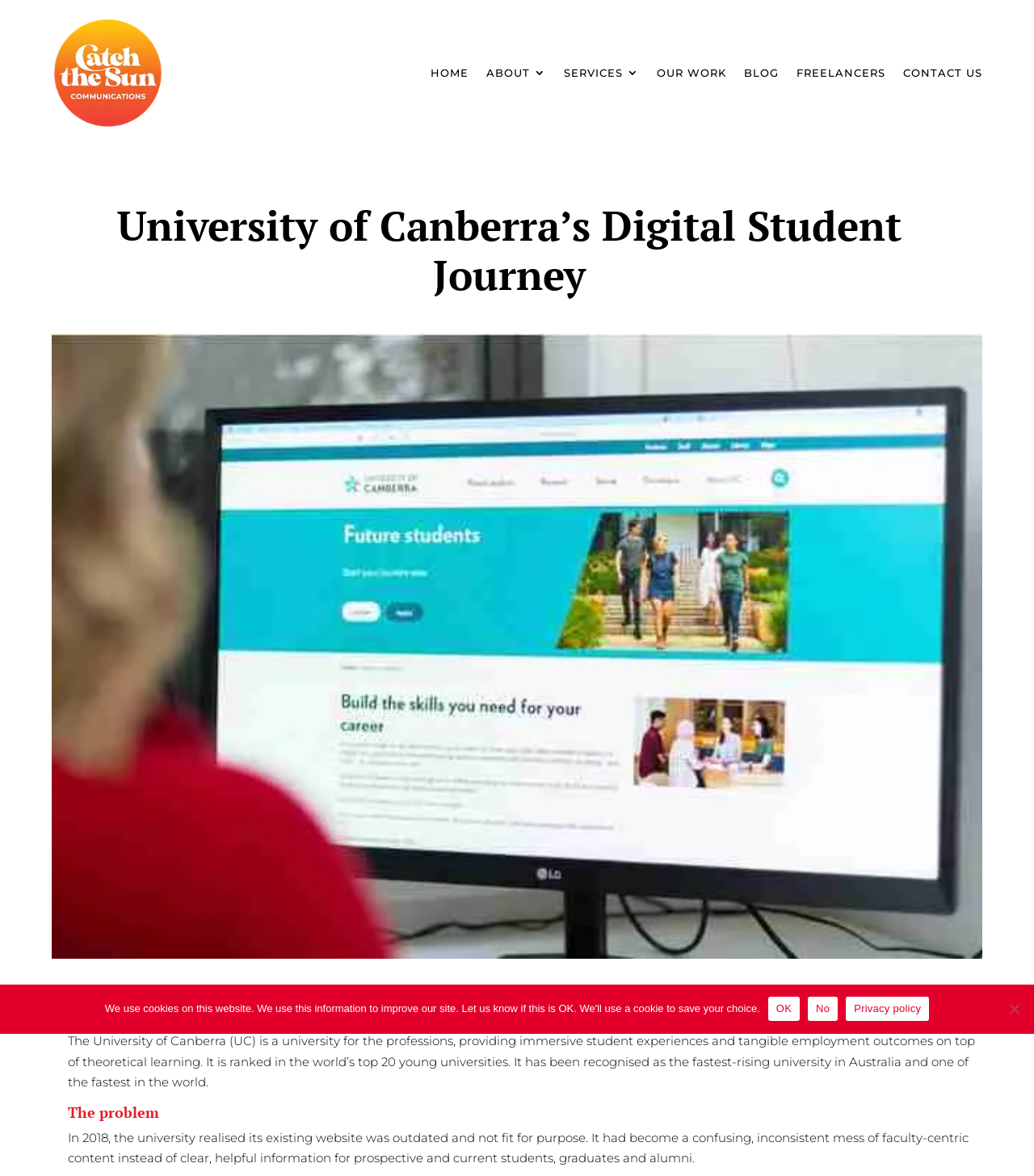What is the ranking of the university?
Give a comprehensive and detailed explanation for the question.

I read the text 'It is ranked in the world’s top 20 young universities.' in the section describing the university.